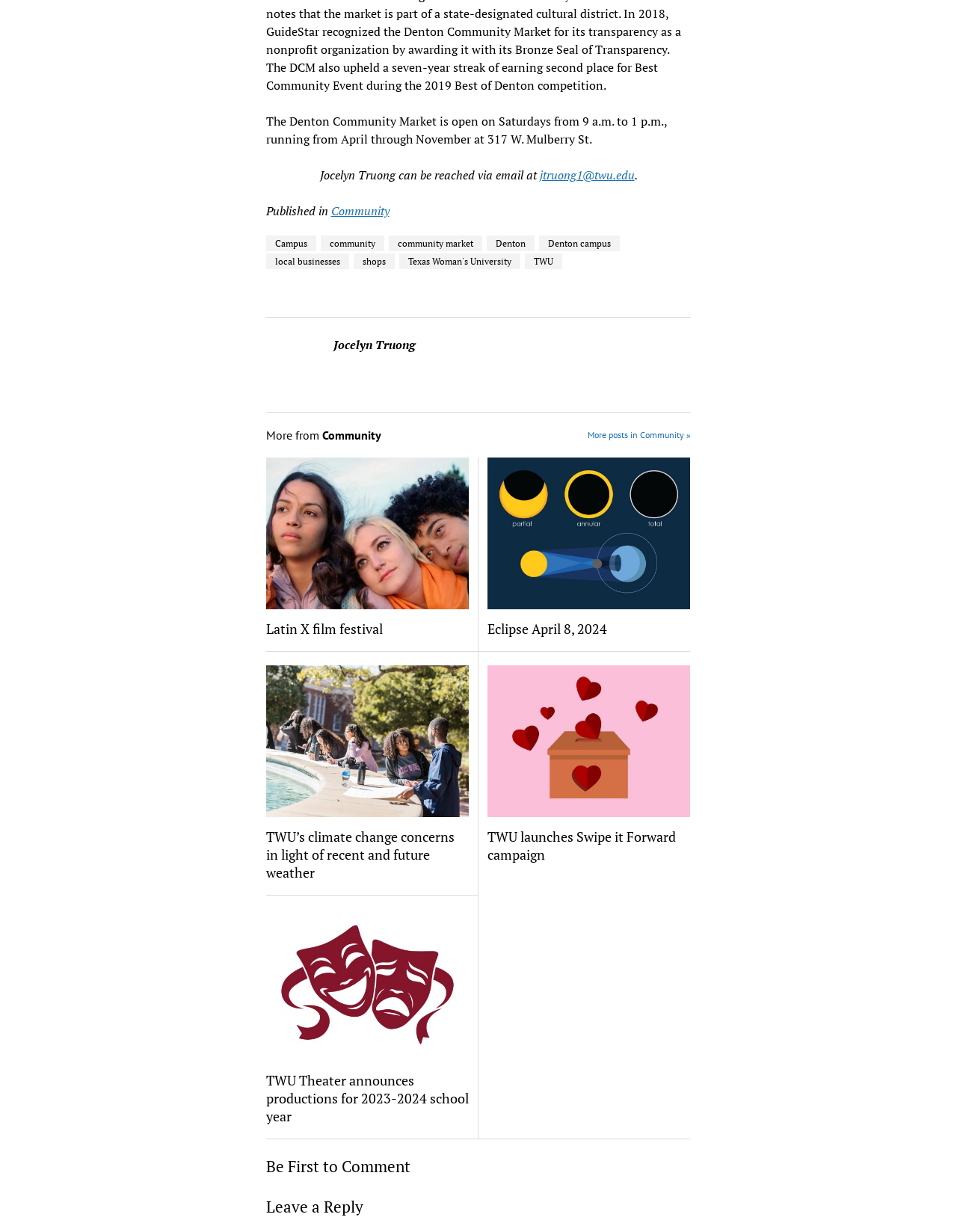Determine the bounding box coordinates of the region I should click to achieve the following instruction: "Learn about the Latin X film festival". Ensure the bounding box coordinates are four float numbers between 0 and 1, i.e., [left, top, right, bottom].

[0.278, 0.503, 0.49, 0.517]